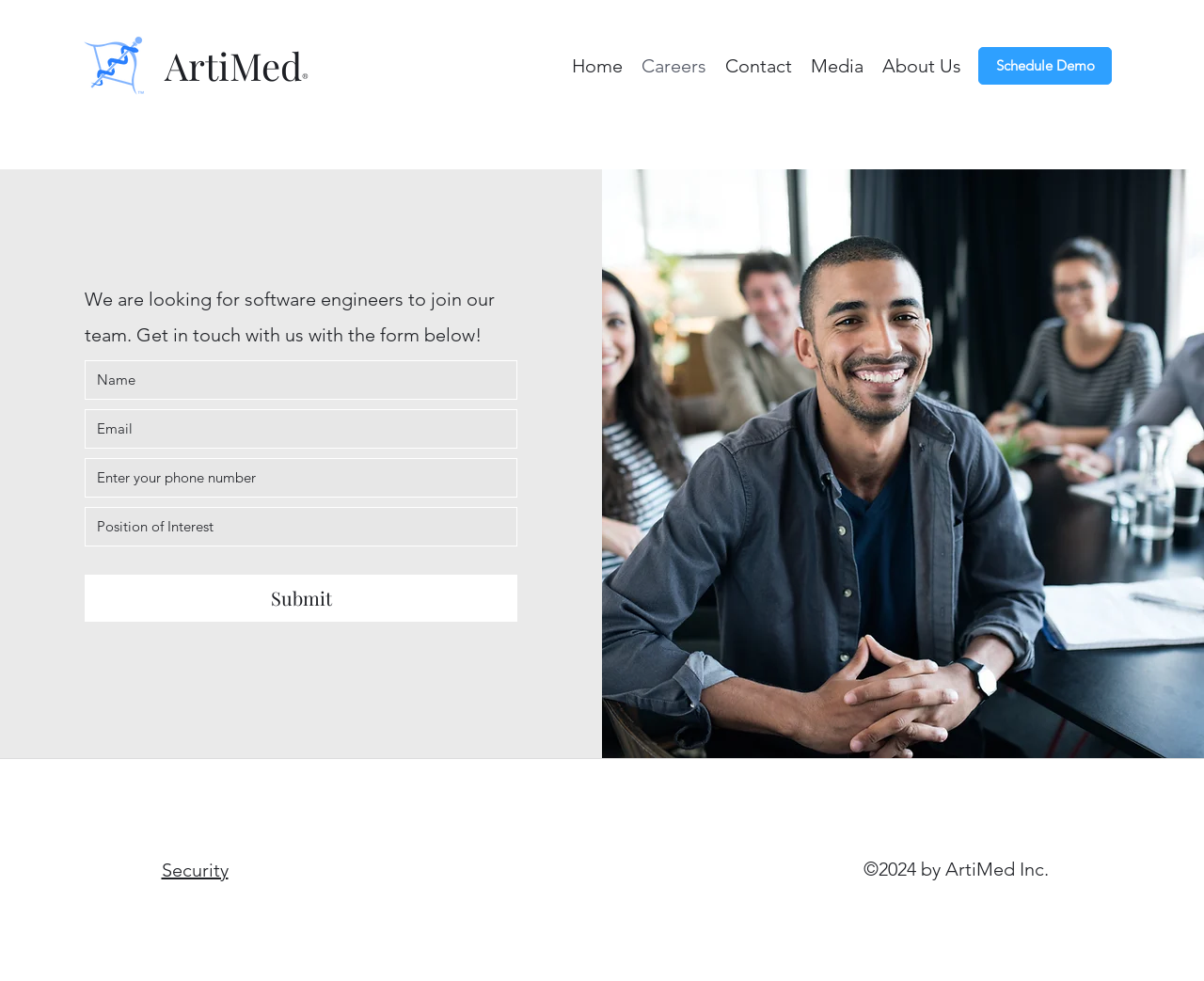Locate the primary headline on the webpage and provide its text.

We are looking for software engineers to join our team. Get in touch with us with the form below!